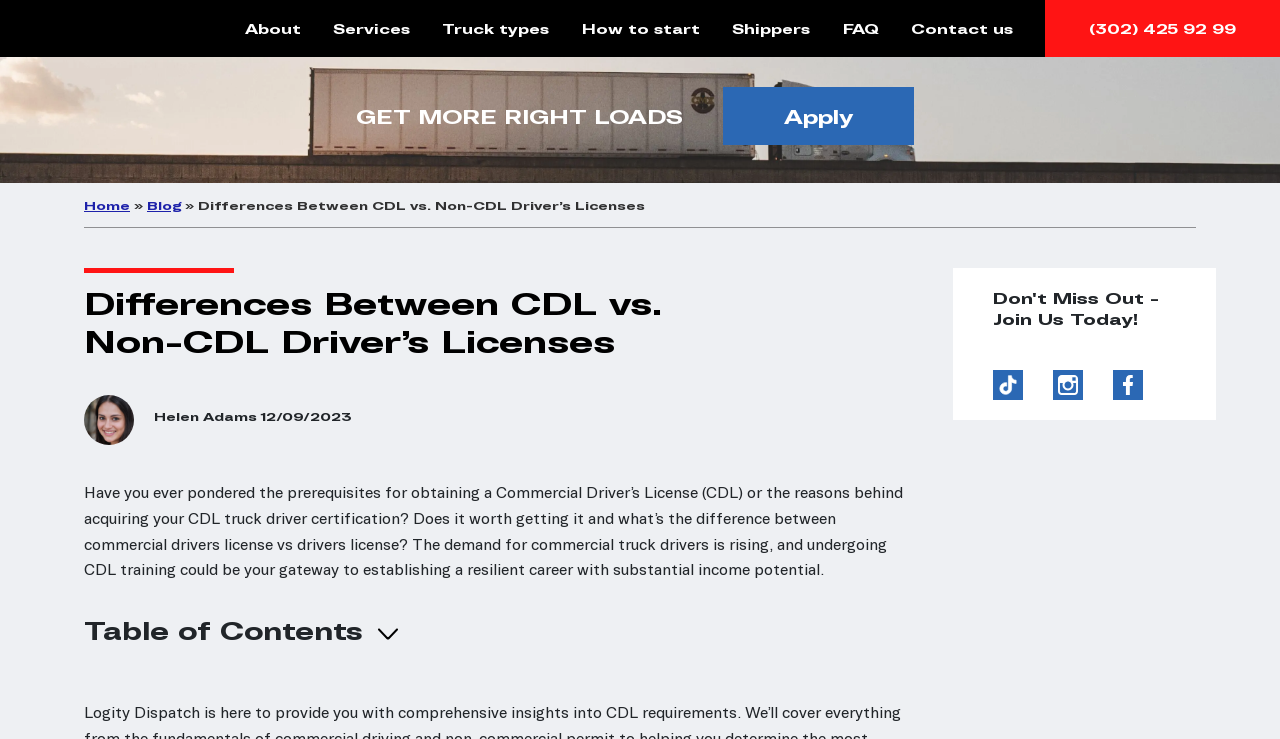Please identify the bounding box coordinates of the element on the webpage that should be clicked to follow this instruction: "Click on the 'About' link". The bounding box coordinates should be given as four float numbers between 0 and 1, formatted as [left, top, right, bottom].

[0.189, 0.0, 0.237, 0.077]